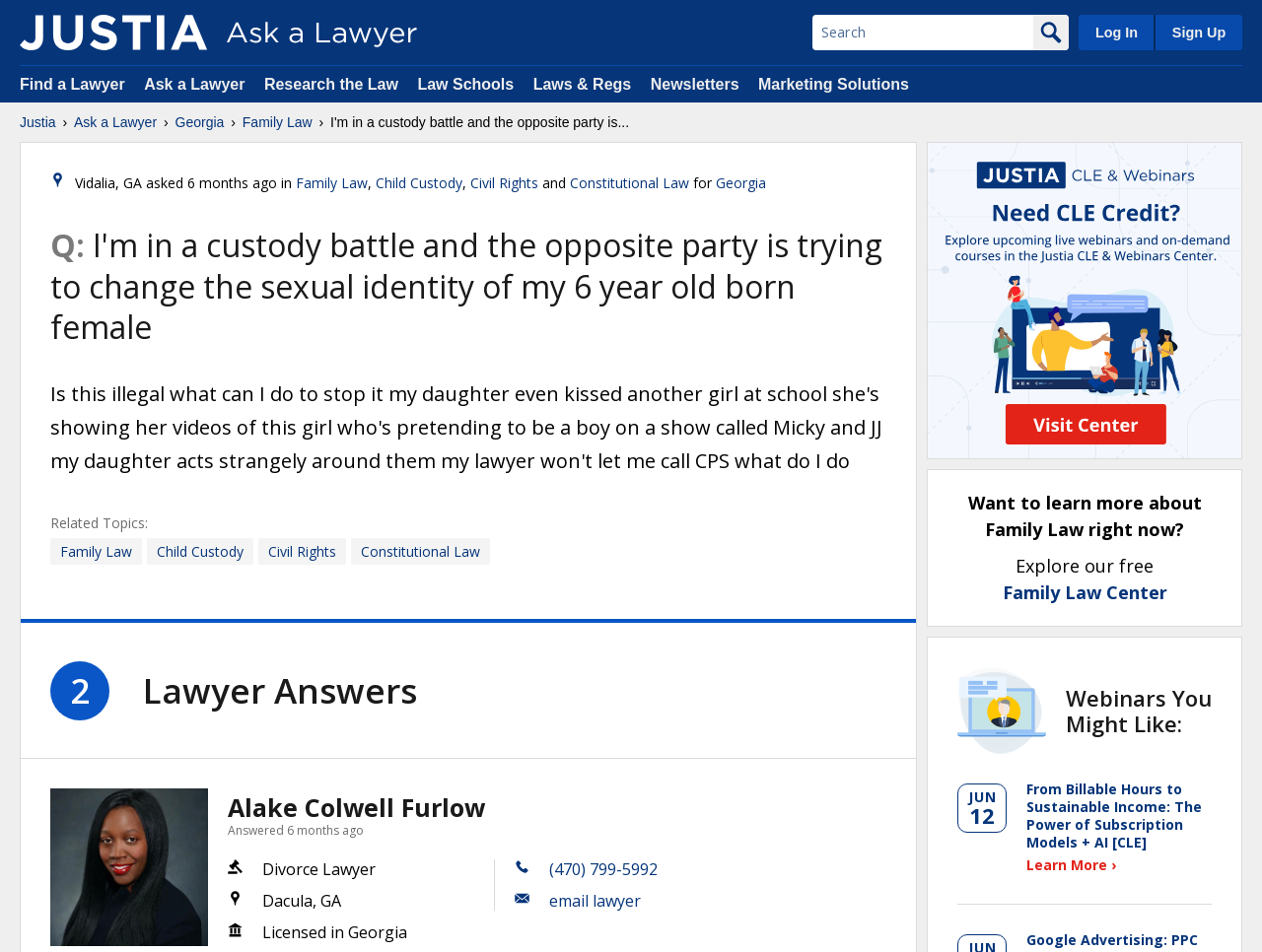Determine the bounding box coordinates for the element that should be clicked to follow this instruction: "Log in to the website". The coordinates should be given as four float numbers between 0 and 1, in the format [left, top, right, bottom].

[0.855, 0.016, 0.914, 0.053]